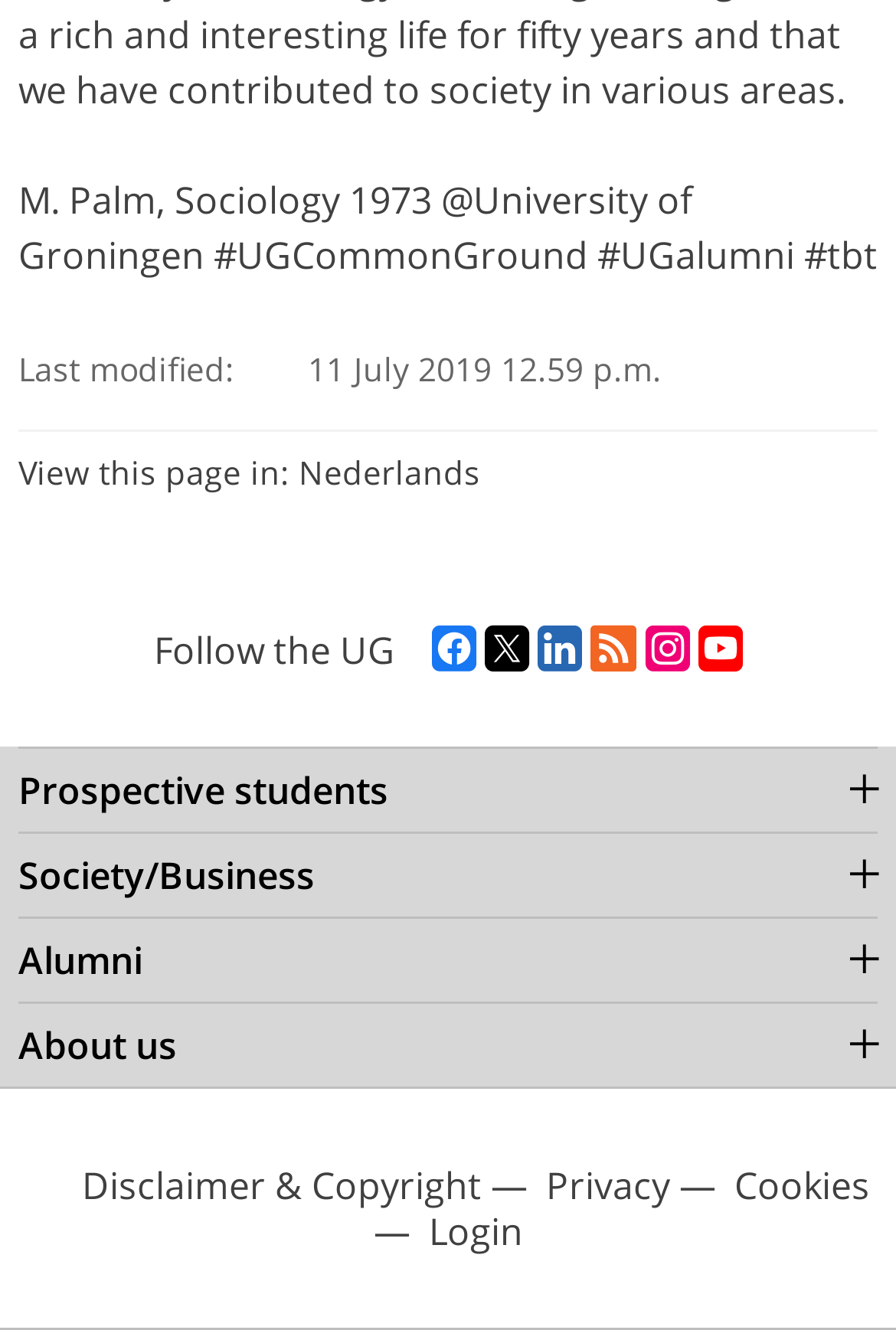What is the last modified date of this page?
Provide a one-word or short-phrase answer based on the image.

11 July 2019 12.59 p.m.